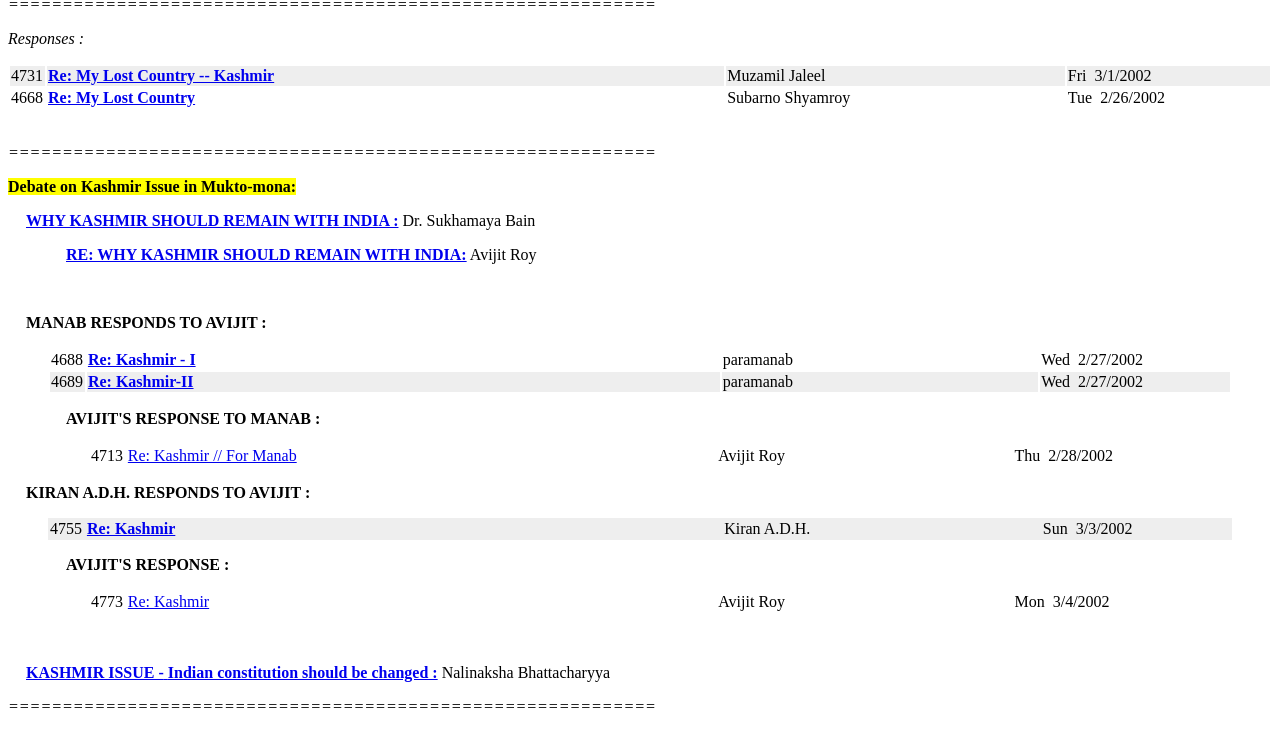Please identify the bounding box coordinates of the area that needs to be clicked to follow this instruction: "Check the post 'Re: Kashmir // For Manab'".

[0.1, 0.611, 0.232, 0.634]